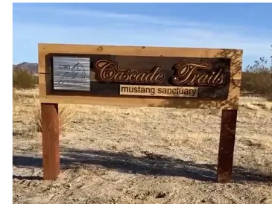What is the environment like in the background of the image? From the image, respond with a single word or brief phrase.

Serene and natural